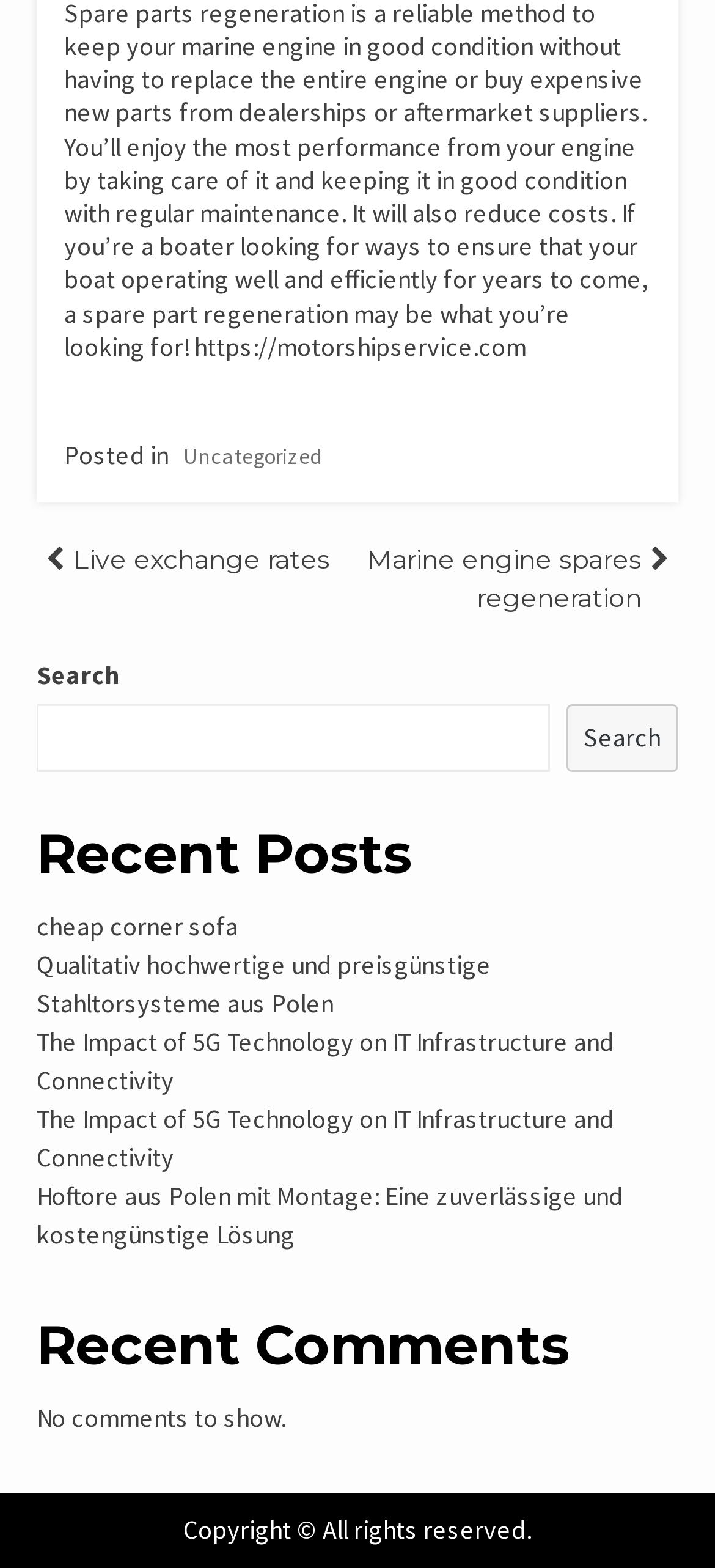Based on the element description "Marine engine spares regeneration", predict the bounding box coordinates of the UI element.

[0.513, 0.346, 0.897, 0.392]